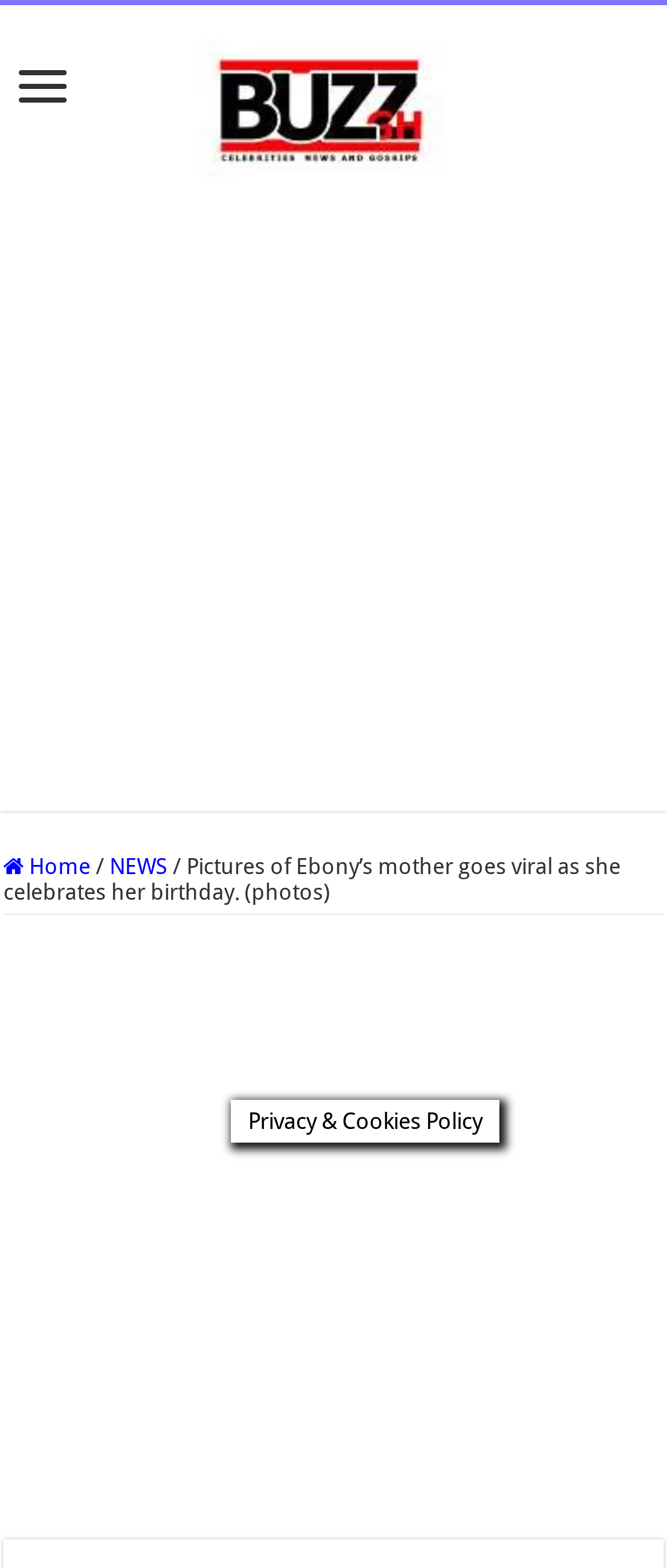What is the policy mentioned at the bottom?
Could you please answer the question thoroughly and with as much detail as possible?

I looked at the static text element at the bottom of the page and found the text 'Privacy & Cookies Policy' which suggests that the website has a policy related to privacy and cookies.